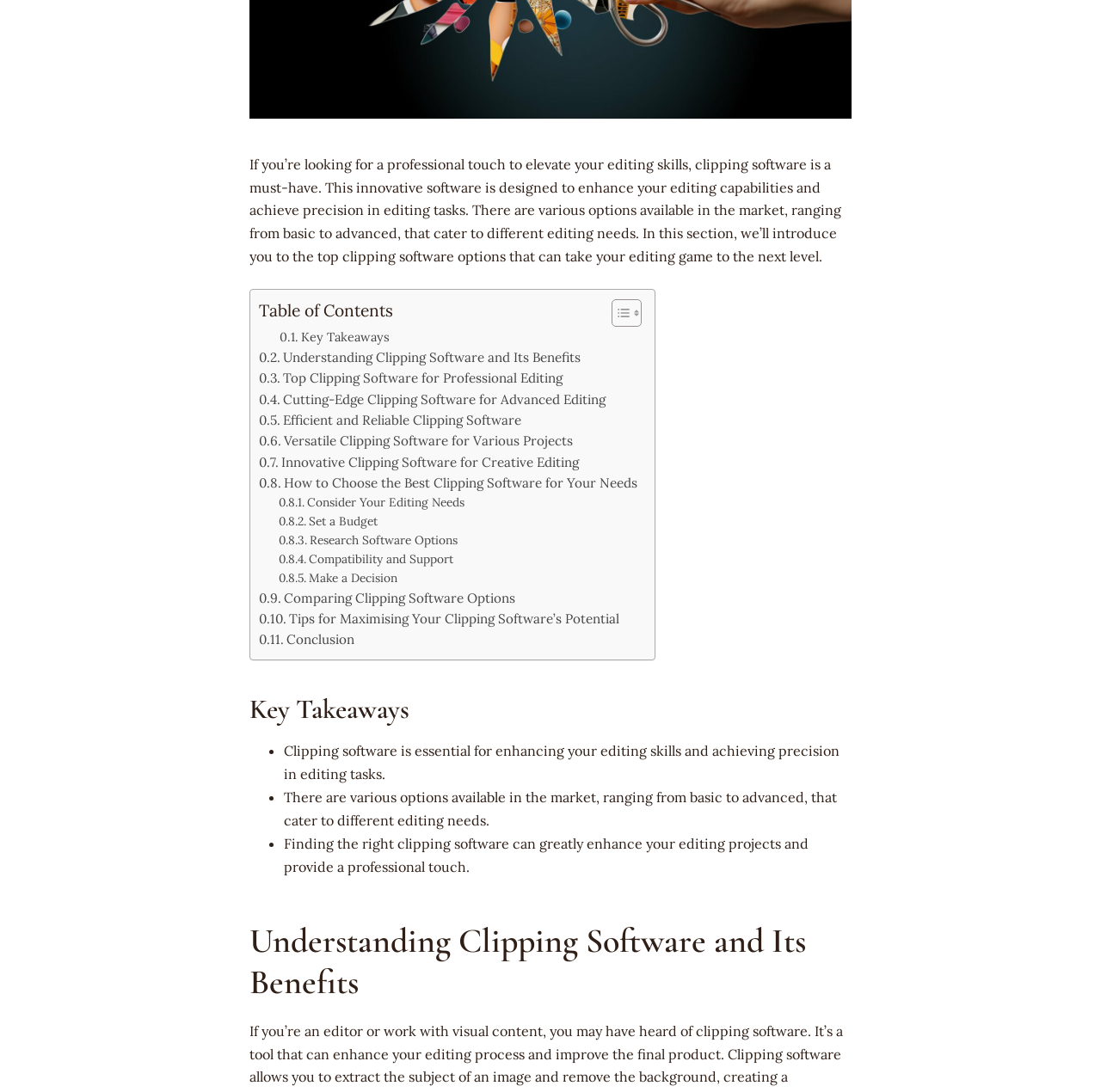Give the bounding box coordinates for the element described as: "Comparing Clipping Software Options".

[0.235, 0.538, 0.468, 0.557]